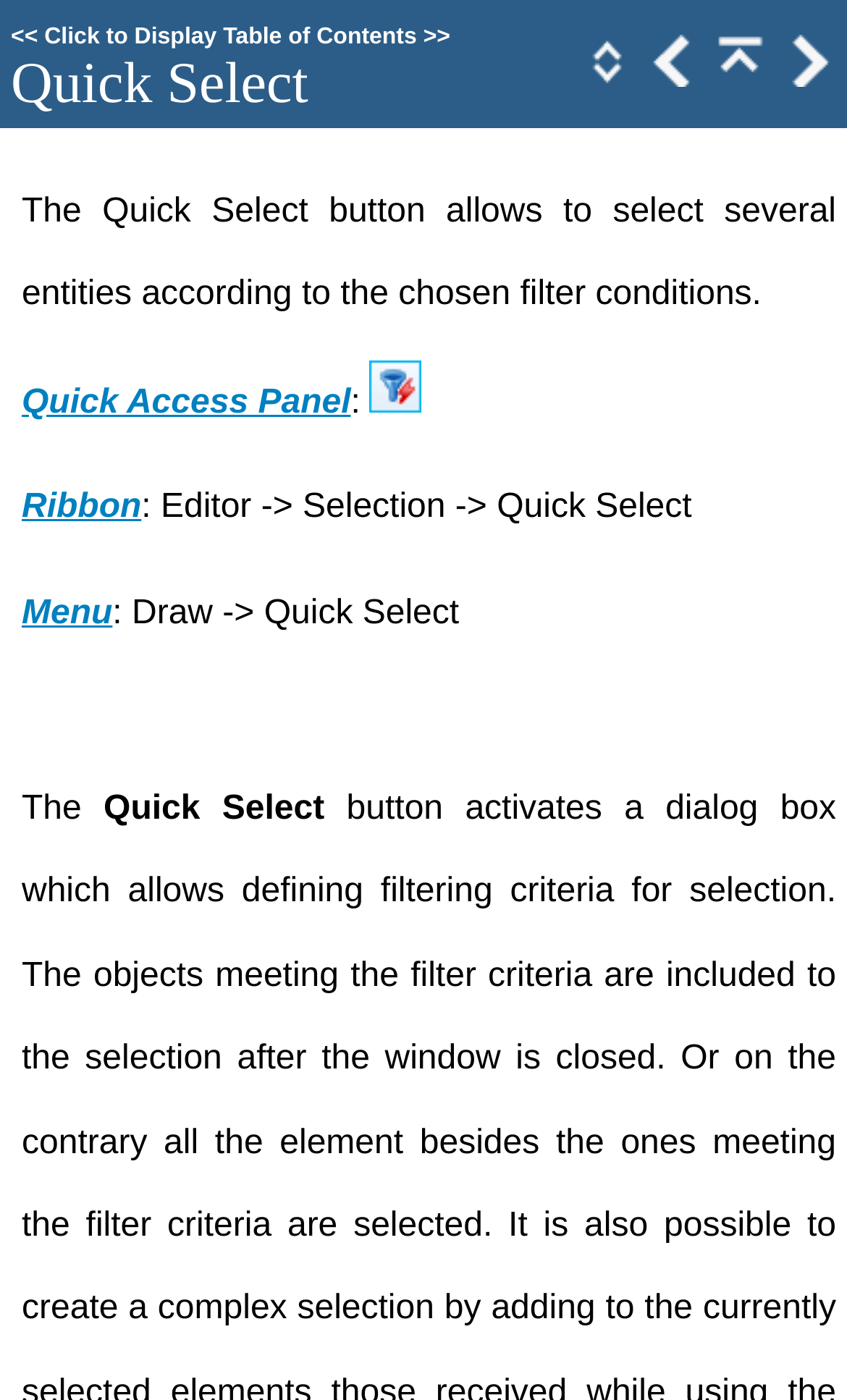Find the coordinates for the bounding box of the element with this description: "title="Previous Topic"".

[0.753, 0.043, 0.825, 0.067]